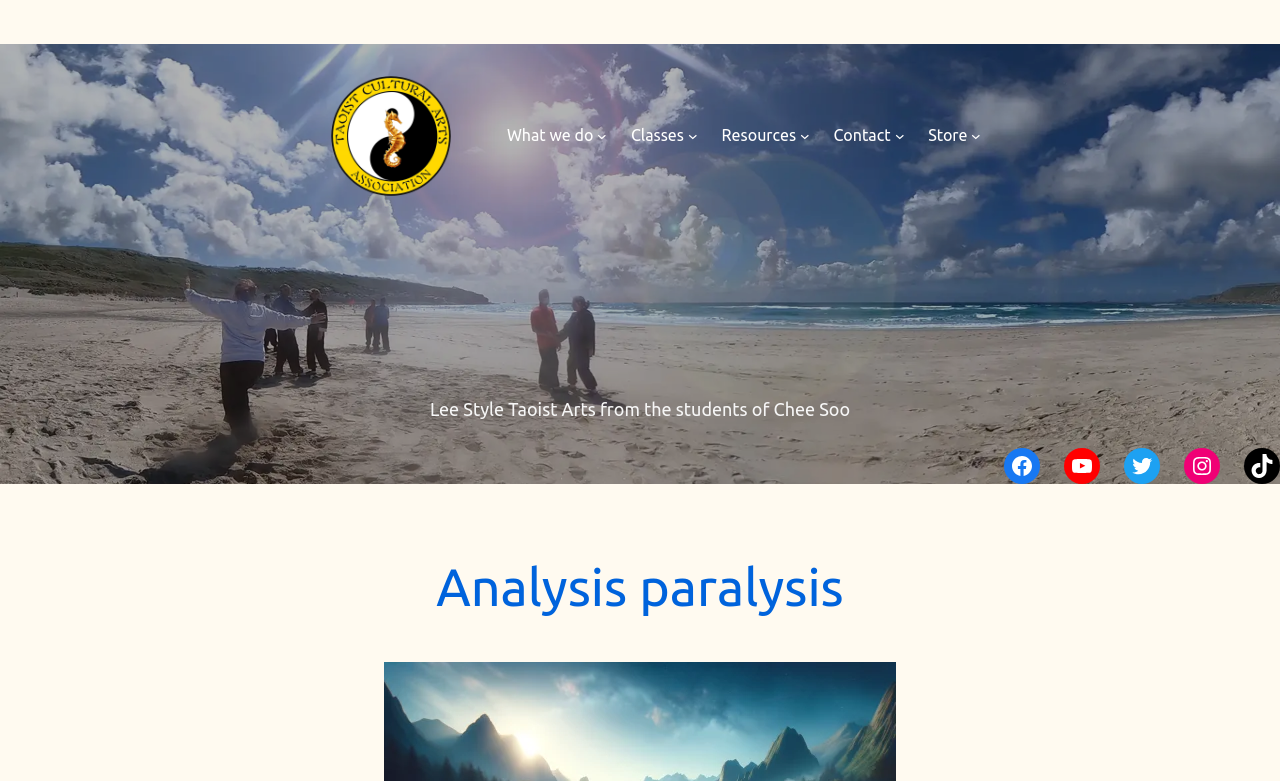Provide the bounding box coordinates of the section that needs to be clicked to accomplish the following instruction: "Read about Analysis paralysis."

[0.031, 0.712, 0.969, 0.792]